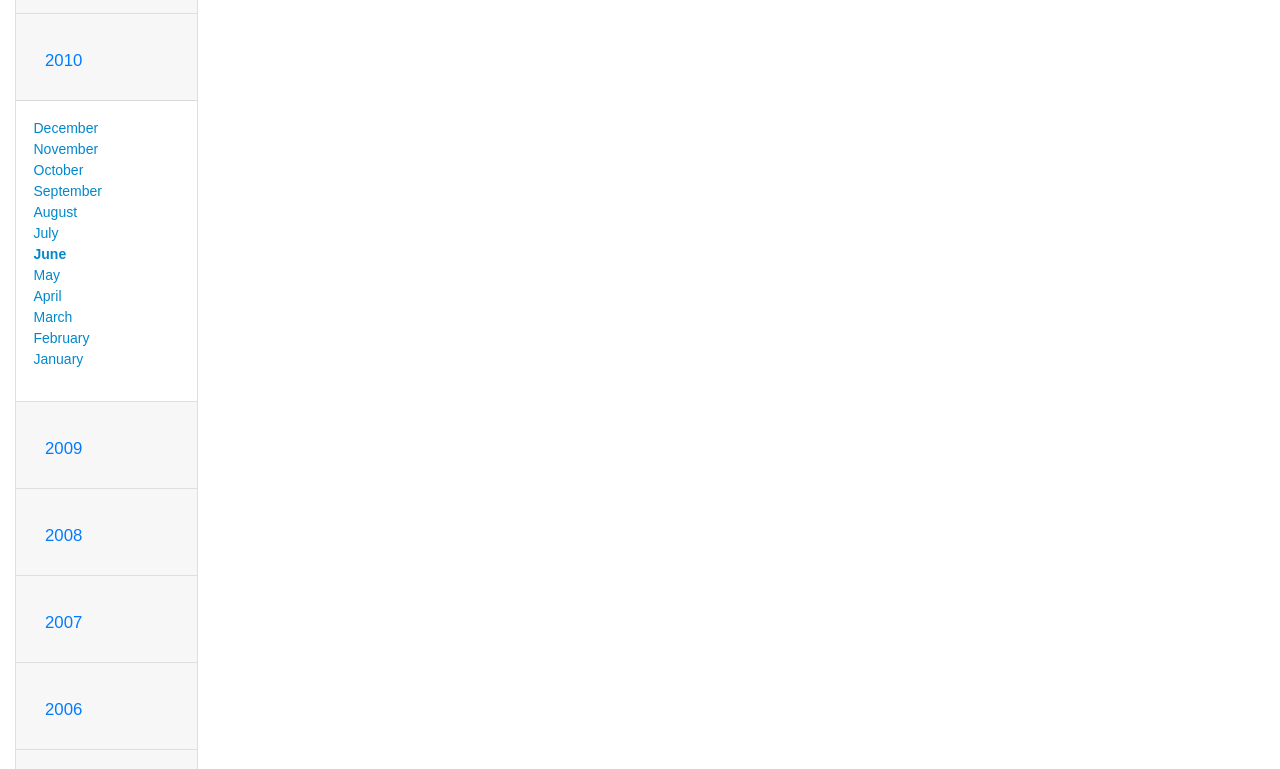Respond to the question with just a single word or phrase: 
How many years are listed on the webpage?

5